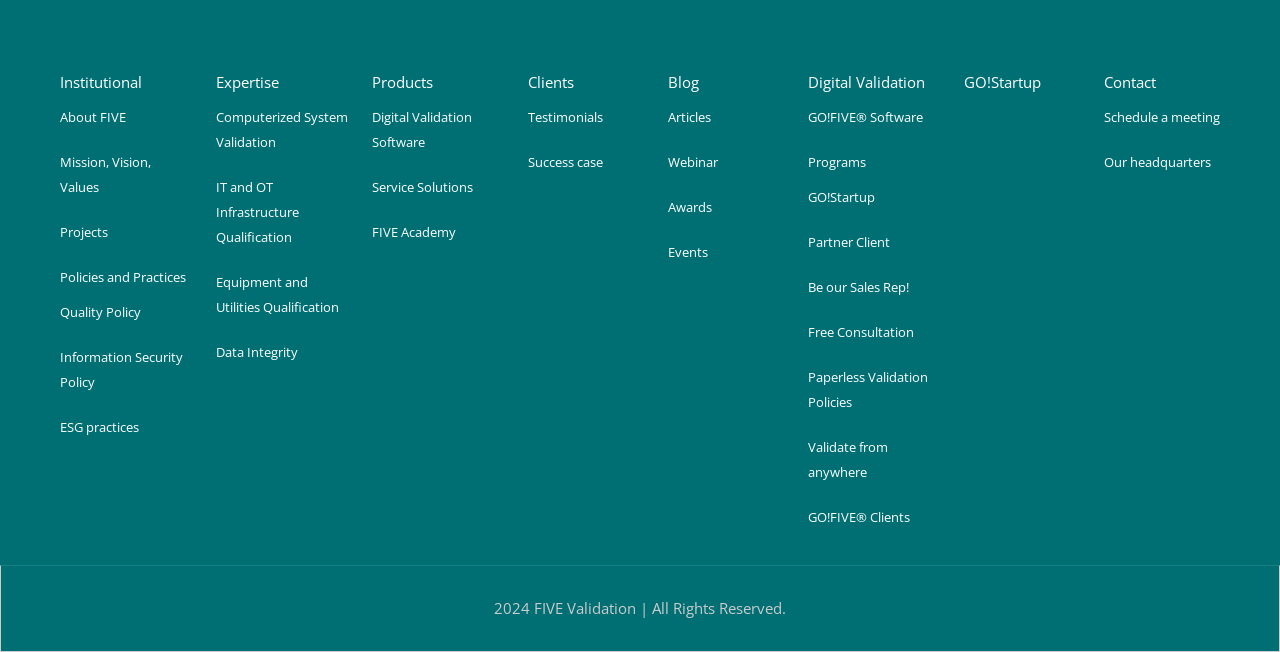Please respond in a single word or phrase: 
What is the name of the software mentioned on this website?

GO!FIVE